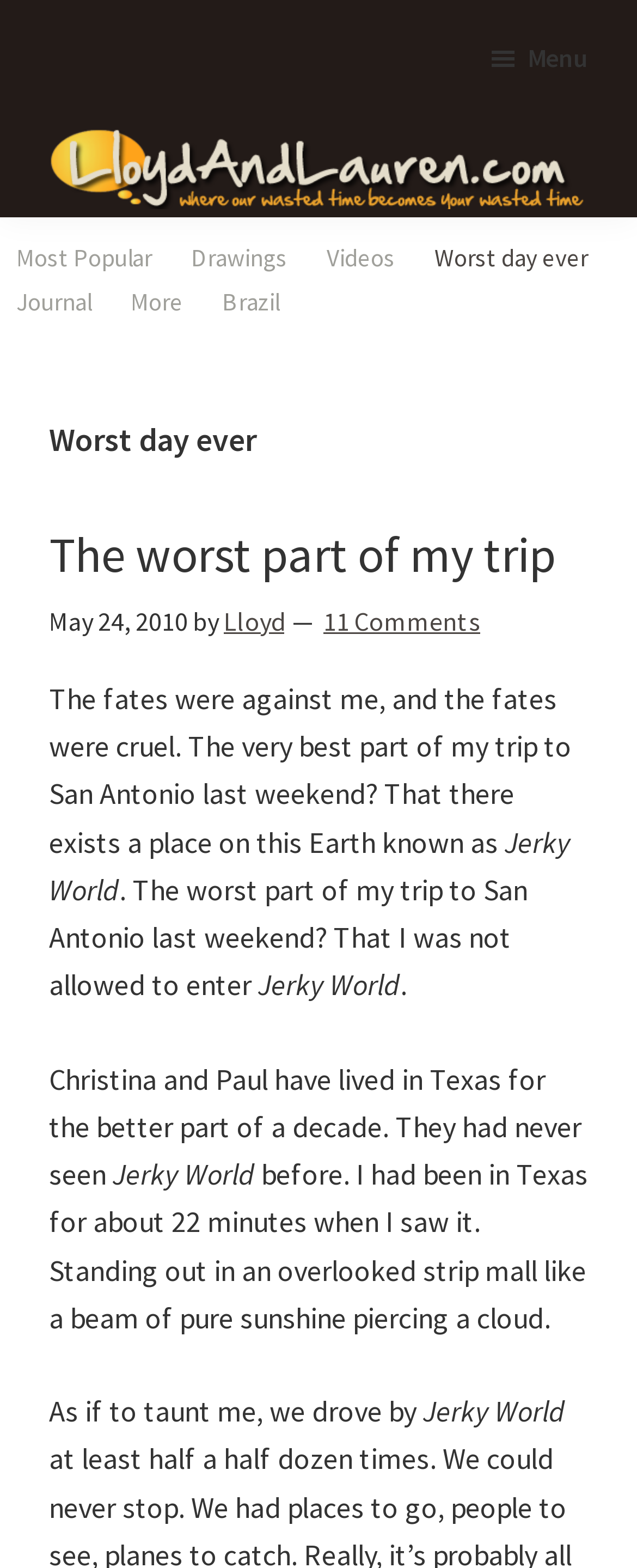Summarize the webpage with intricate details.

The webpage is titled "Worst day ever – Page 3" and appears to be a blog post from LaurenandLloyd.com. At the top left corner, there is a website logo, which is an image, accompanied by the text "LaurenandLloyd.com" and a tagline "where our wasted time becomes your wasted time". 

To the right of the logo, there is a menu button with an icon. Below the logo, there is a secondary navigation menu with links to "Most Popular", "Drawings", "Videos", "Worst day ever", "Journal", "More", and "Brazil". 

The main content of the page is a blog post titled "Worst day ever", which is divided into several sections. The post starts with a heading "The worst part of my trip" followed by a link to the same title. Below the heading, there is a timestamp "May 24, 2010", and the author's name "Lloyd". The post then continues with a series of paragraphs describing the author's experience in San Antonio, including a mention of a place called "Jerky World". The text is written in a casual and humorous tone. 

At the bottom of the post, there is a link to "11 Comments", indicating that there are comments from readers. Overall, the webpage has a simple layout with a focus on the blog post content.